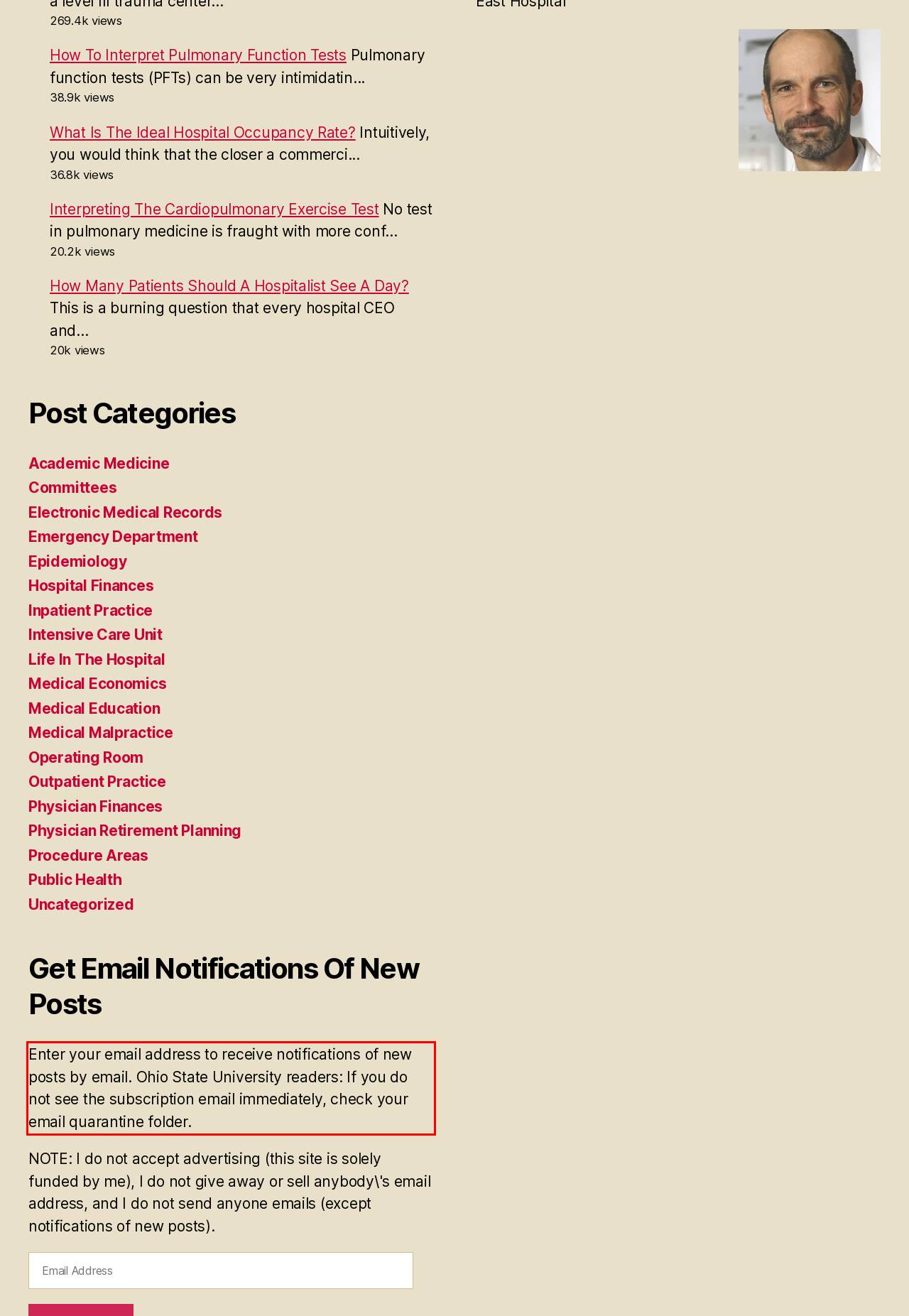Analyze the webpage screenshot and use OCR to recognize the text content in the red bounding box.

Enter your email address to receive notifications of new posts by email. Ohio State University readers: If you do not see the subscription email immediately, check your email quarantine folder.